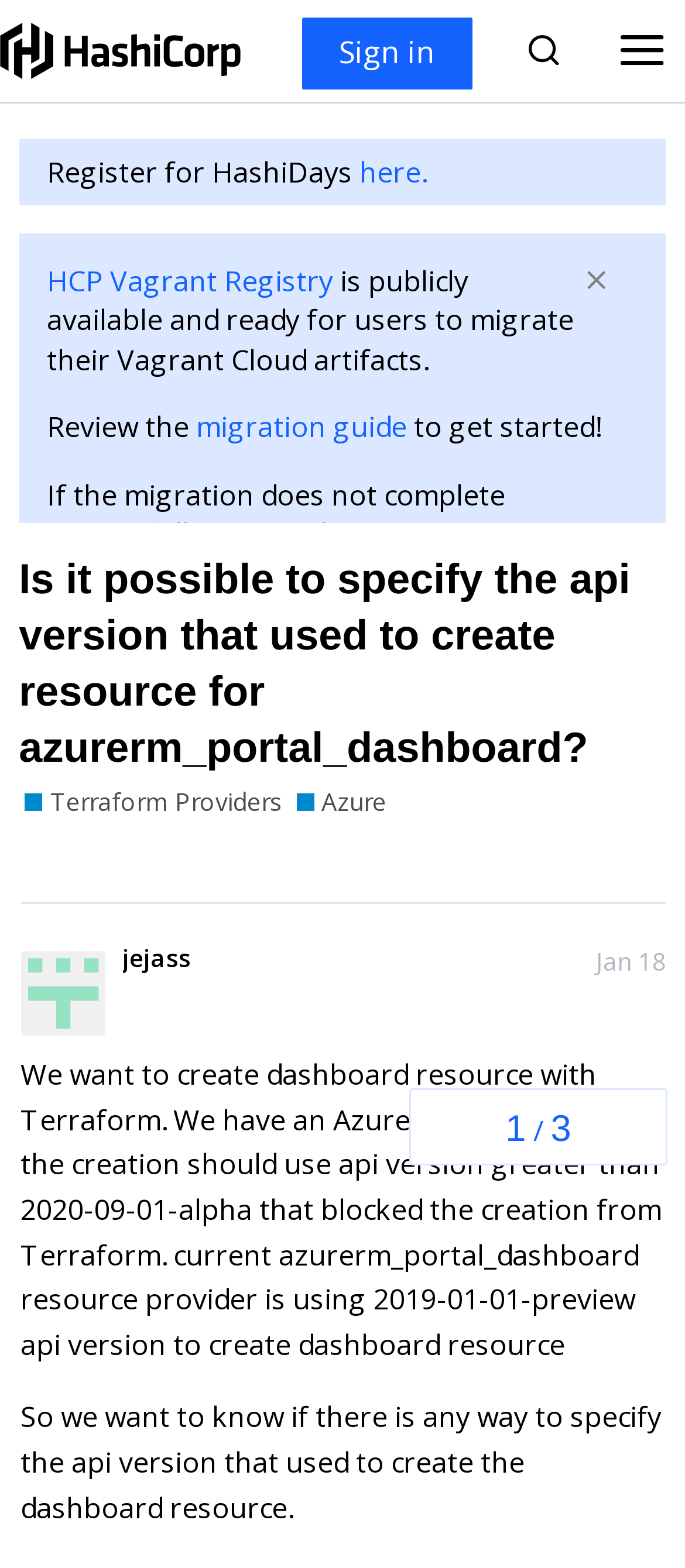What is the required API version for Azure policy?
Based on the screenshot, respond with a single word or phrase.

Greater than 2020-09-01-alpha